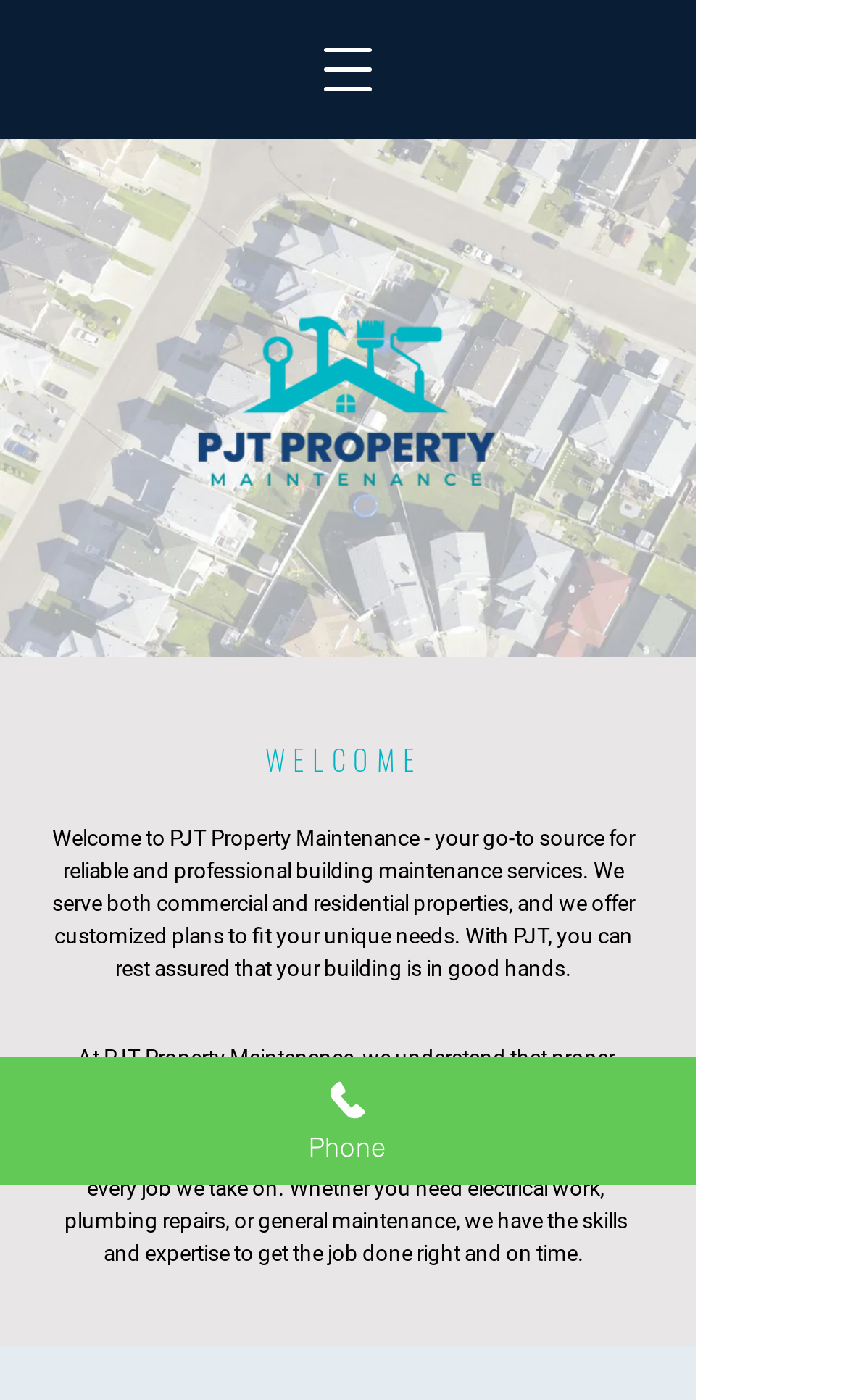Extract the bounding box coordinates of the UI element described: "Terms of Use". Provide the coordinates in the format [left, top, right, bottom] with values ranging from 0 to 1.

None